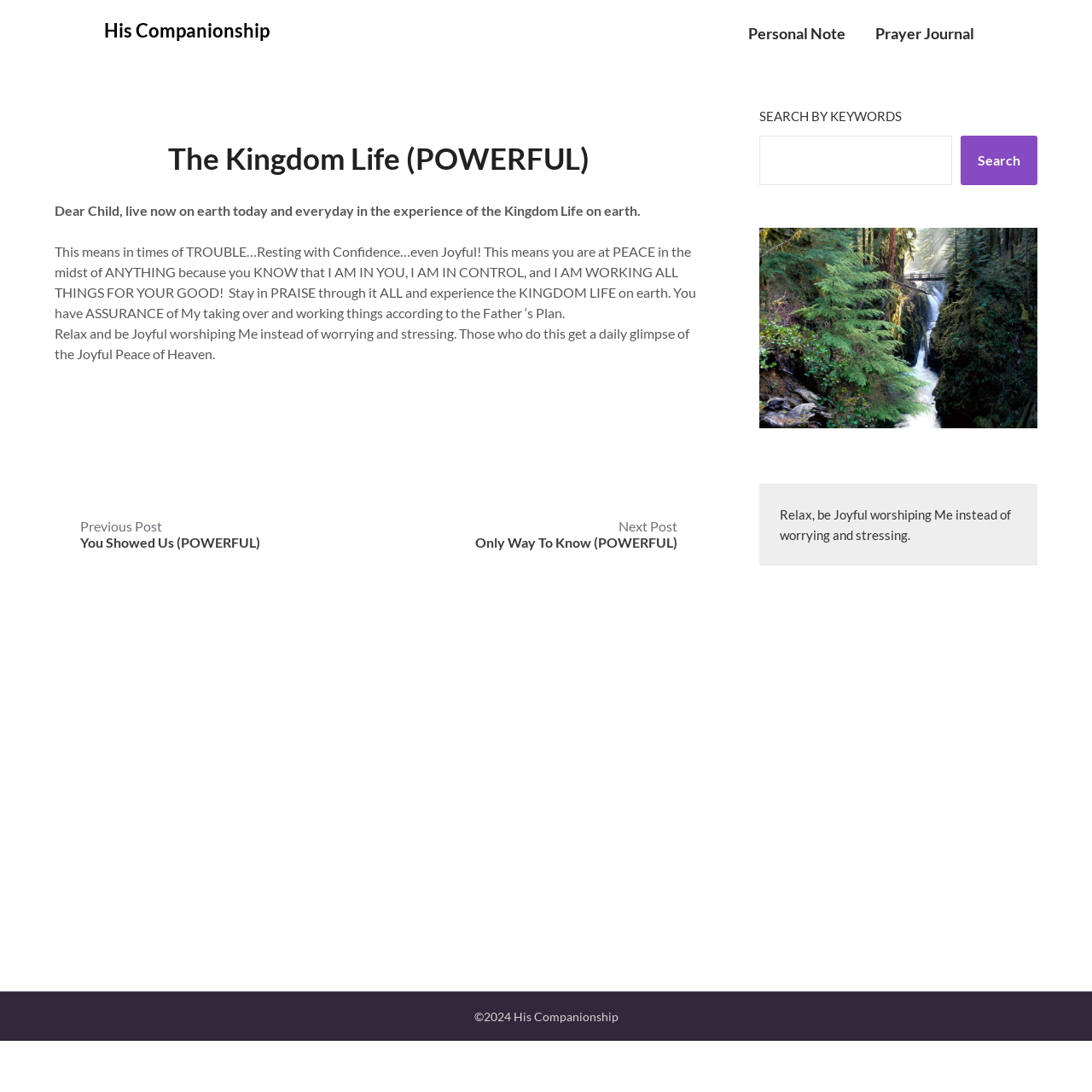Given the description of the UI element: "parent_node: Search name="s"", predict the bounding box coordinates in the form of [left, top, right, bottom], with each value being a float between 0 and 1.

[0.696, 0.124, 0.872, 0.169]